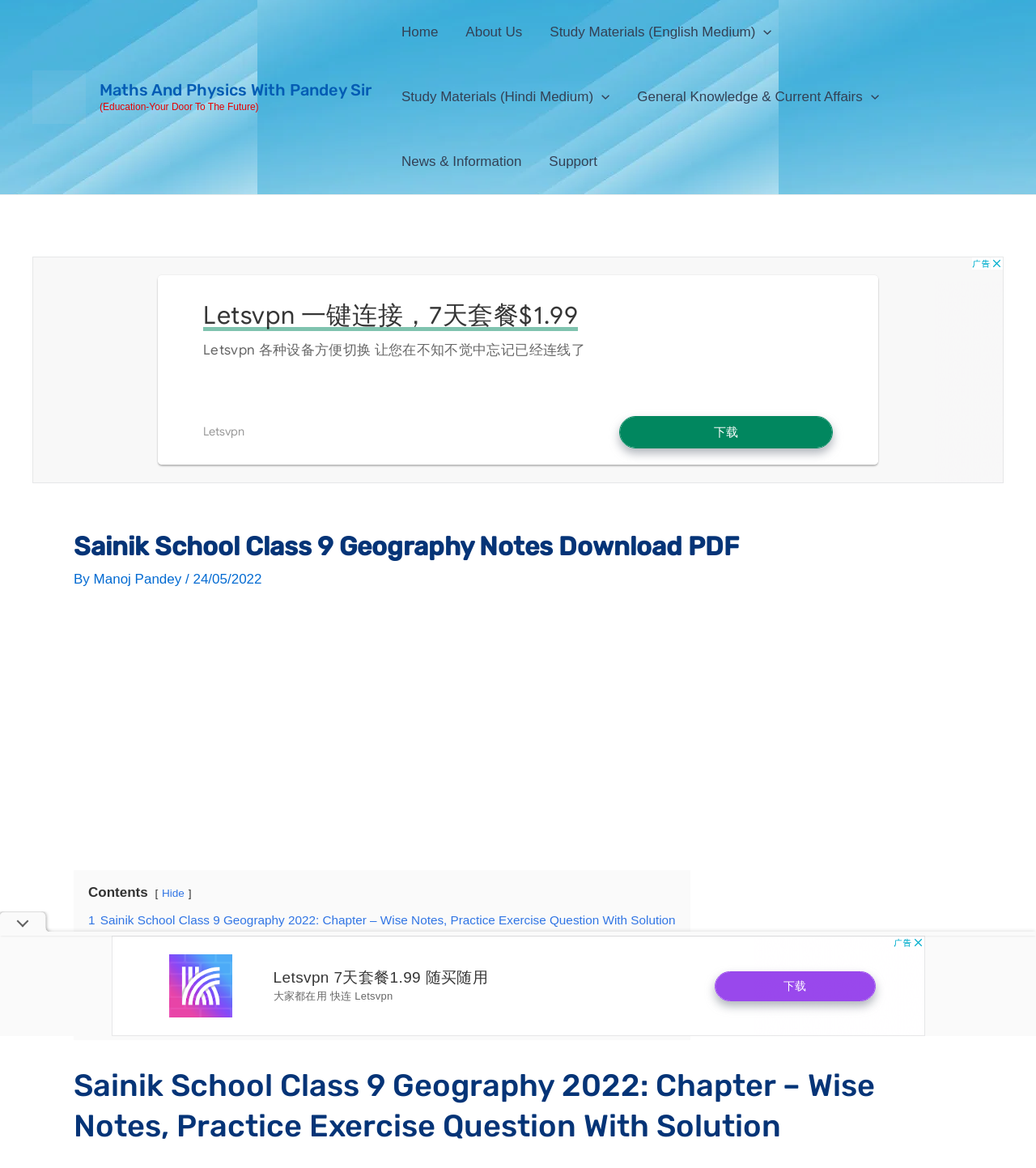Pinpoint the bounding box coordinates of the clickable element needed to complete the instruction: "Click on the 'About Us' link". The coordinates should be provided as four float numbers between 0 and 1: [left, top, right, bottom].

[0.436, 0.0, 0.517, 0.055]